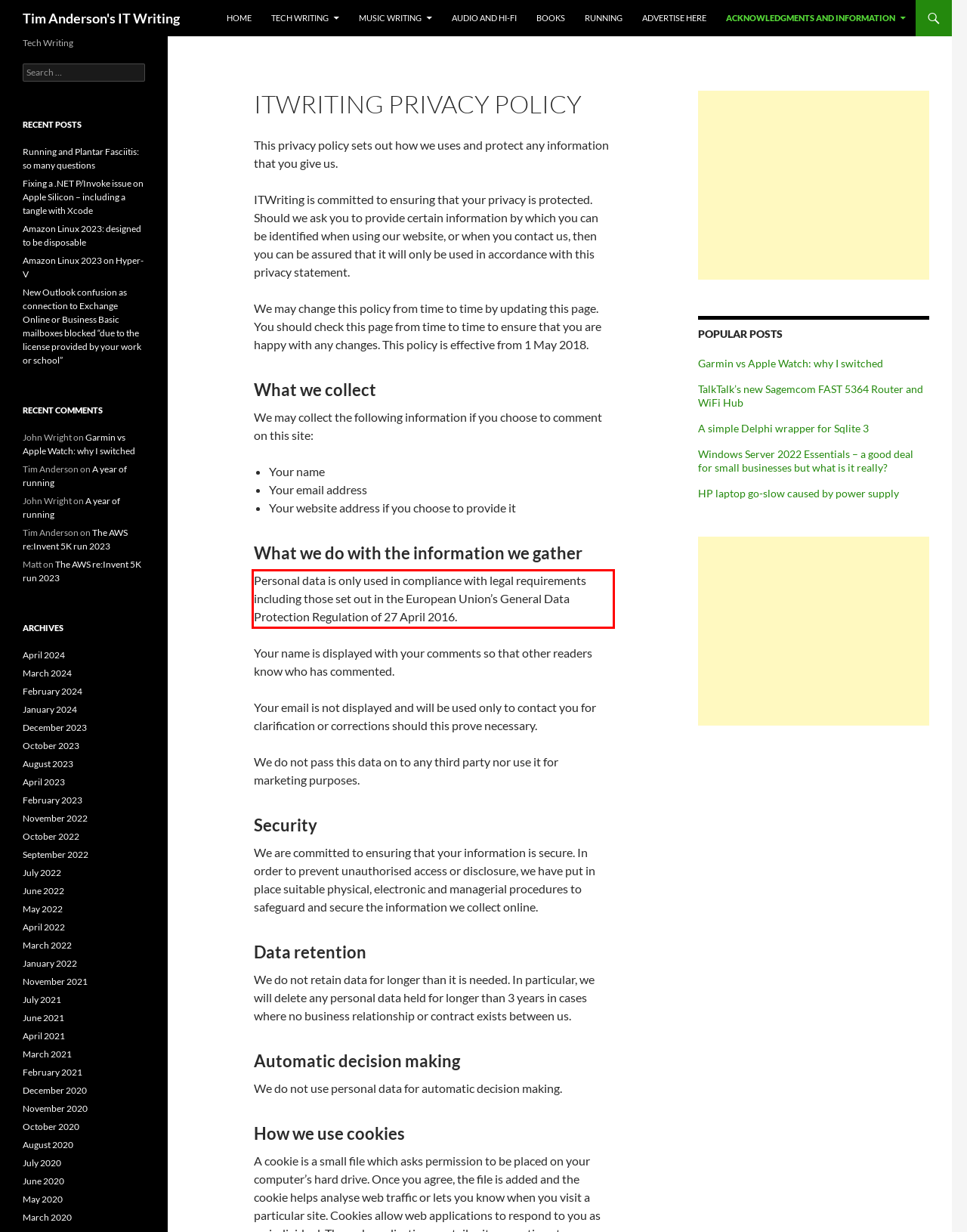Review the screenshot of the webpage and recognize the text inside the red rectangle bounding box. Provide the extracted text content.

Personal data is only used in compliance with legal requirements including those set out in the European Union’s General Data Protection Regulation of 27 April 2016.